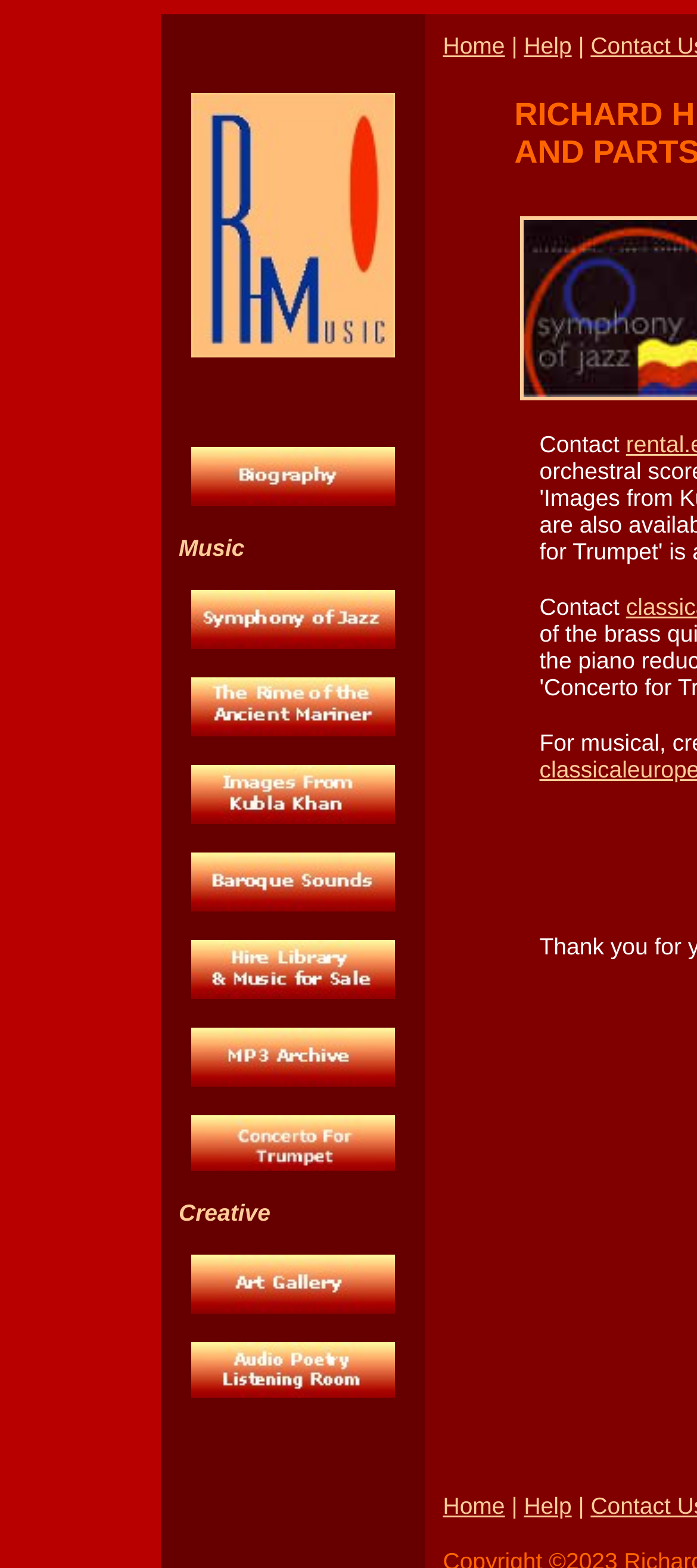Respond to the question below with a single word or phrase:
How many navigation links are on the top?

11